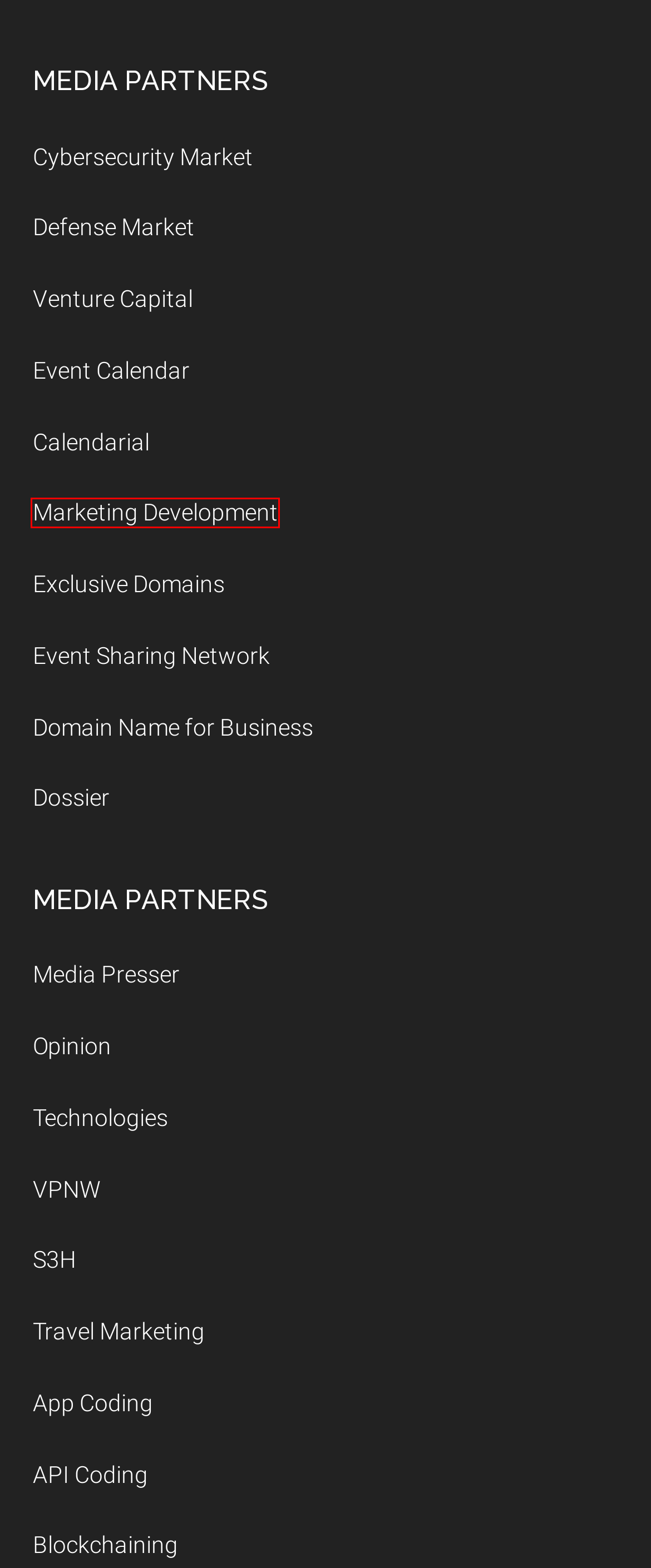Analyze the given webpage screenshot and identify the UI element within the red bounding box. Select the webpage description that best matches what you expect the new webpage to look like after clicking the element. Here are the candidates:
A. App Coding · App Coding Guide
B. Domain Dossier | Domain Name Marketplace
C. 3v.org | Venture Capital Matters
D. Media Presser
E. Marketing Development
F. Event Calendar | Add Events: Conferences, Tradeshows and Exhibitions
G. Exclusive Domains | Exclusive Domain Names for Sale
H. Blockchaining.org | Blockchain technology guide

E